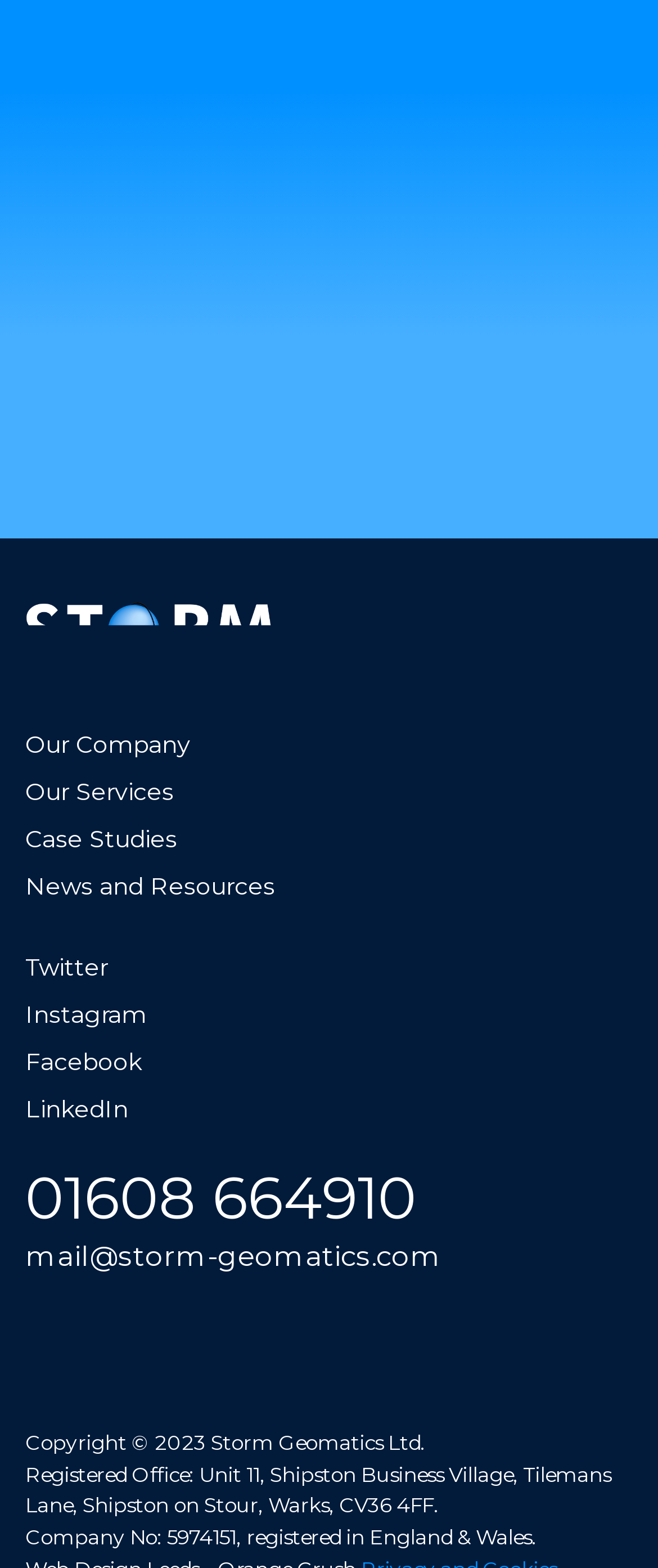Based on the description "News and Resources", find the bounding box of the specified UI element.

[0.038, 0.555, 0.418, 0.574]